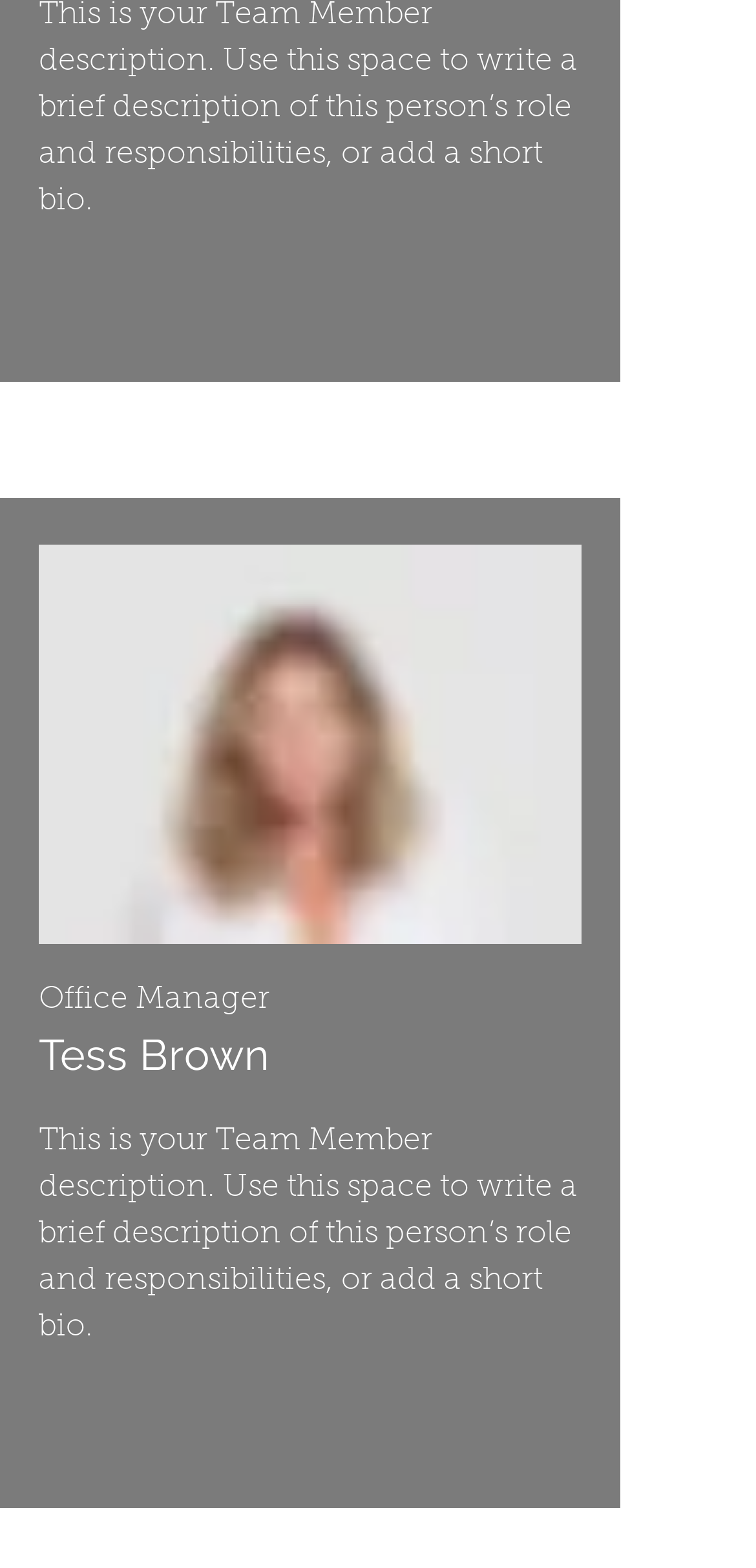Provide a short answer to the following question with just one word or phrase: How many social media links are there?

3